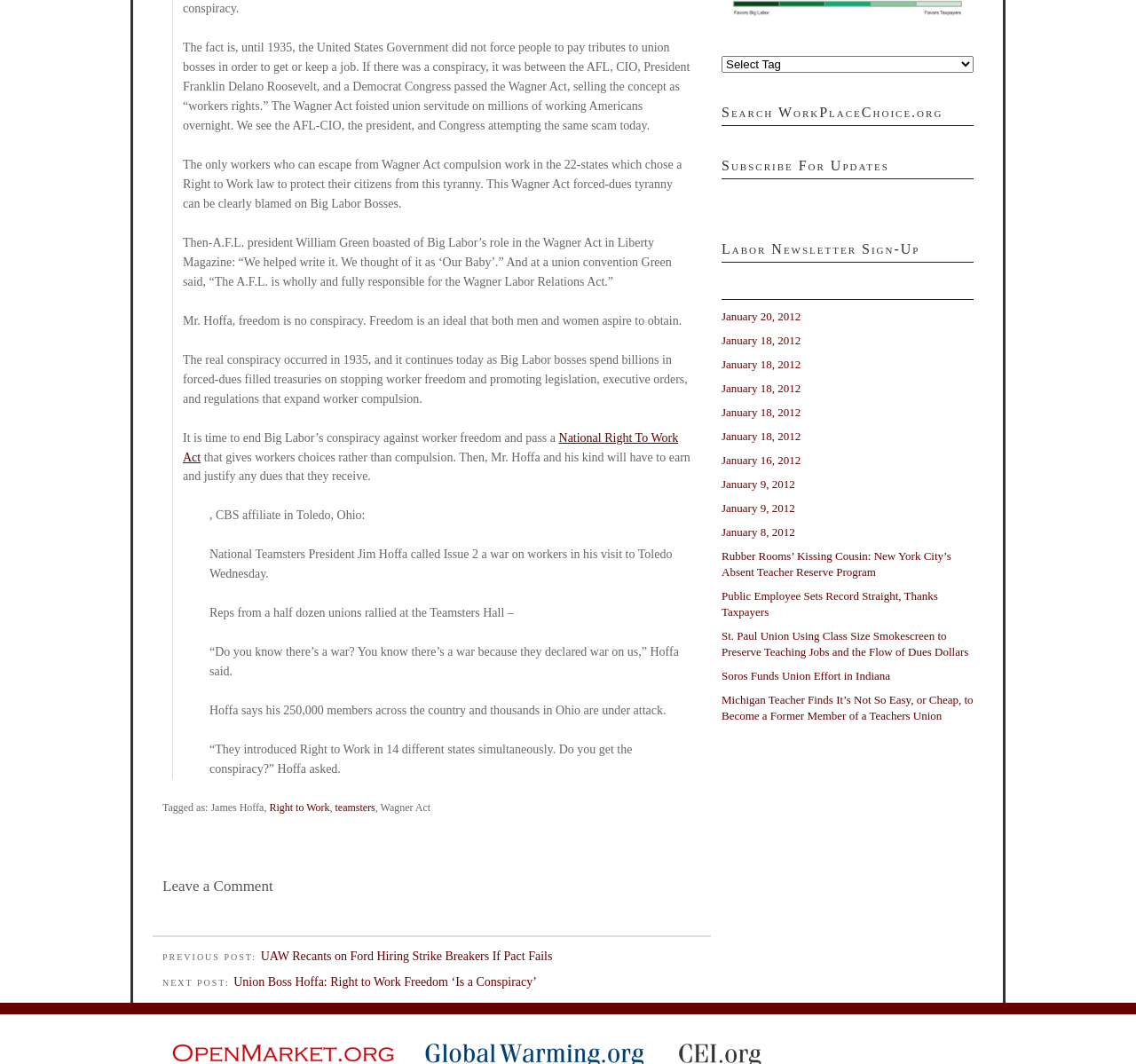Using the provided element description: "Right to Work", identify the bounding box coordinates. The coordinates should be four floats between 0 and 1 in the order [left, top, right, bottom].

[0.237, 0.753, 0.29, 0.765]